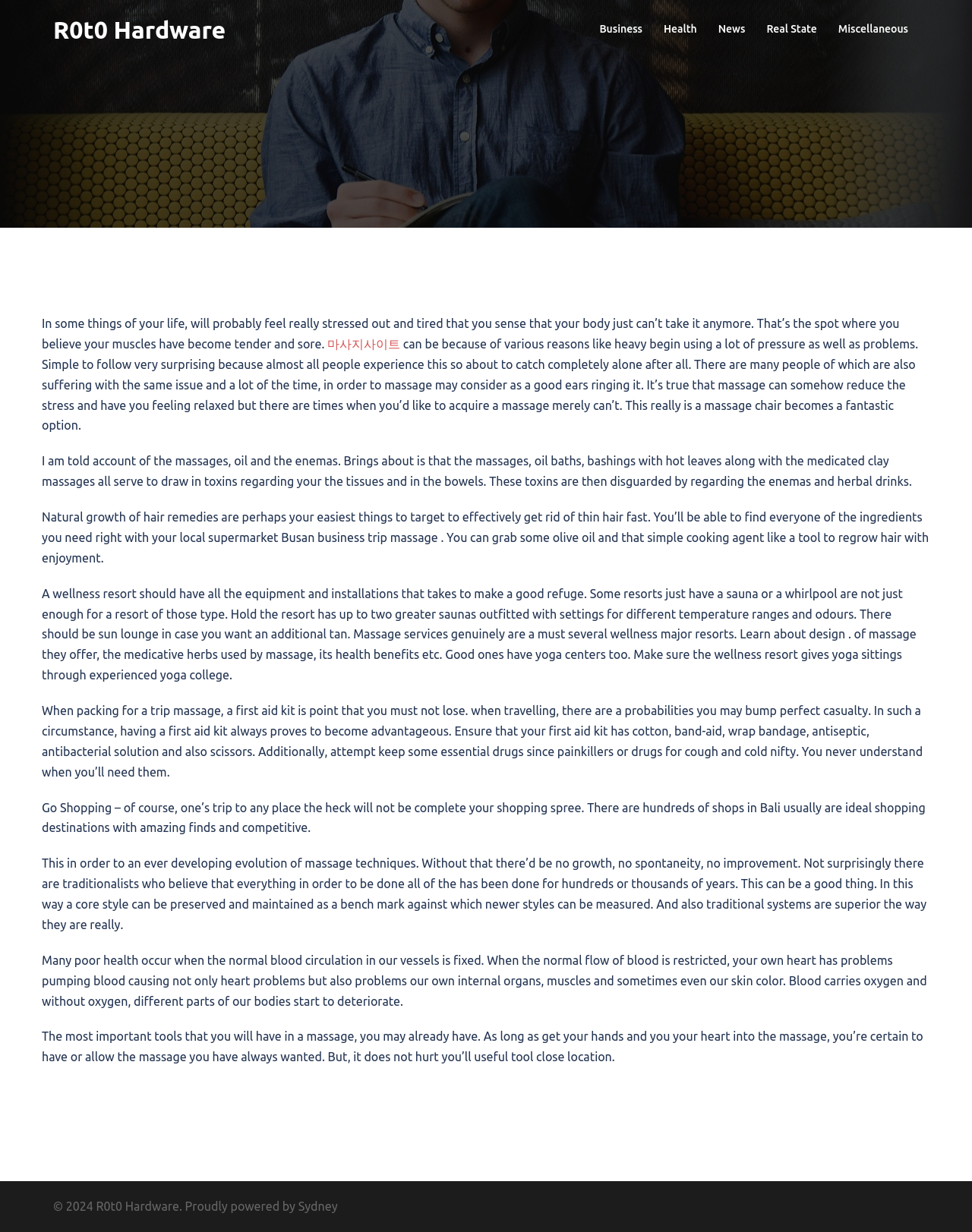What is essential to pack for a trip?
Refer to the image and provide a one-word or short phrase answer.

A first aid kit